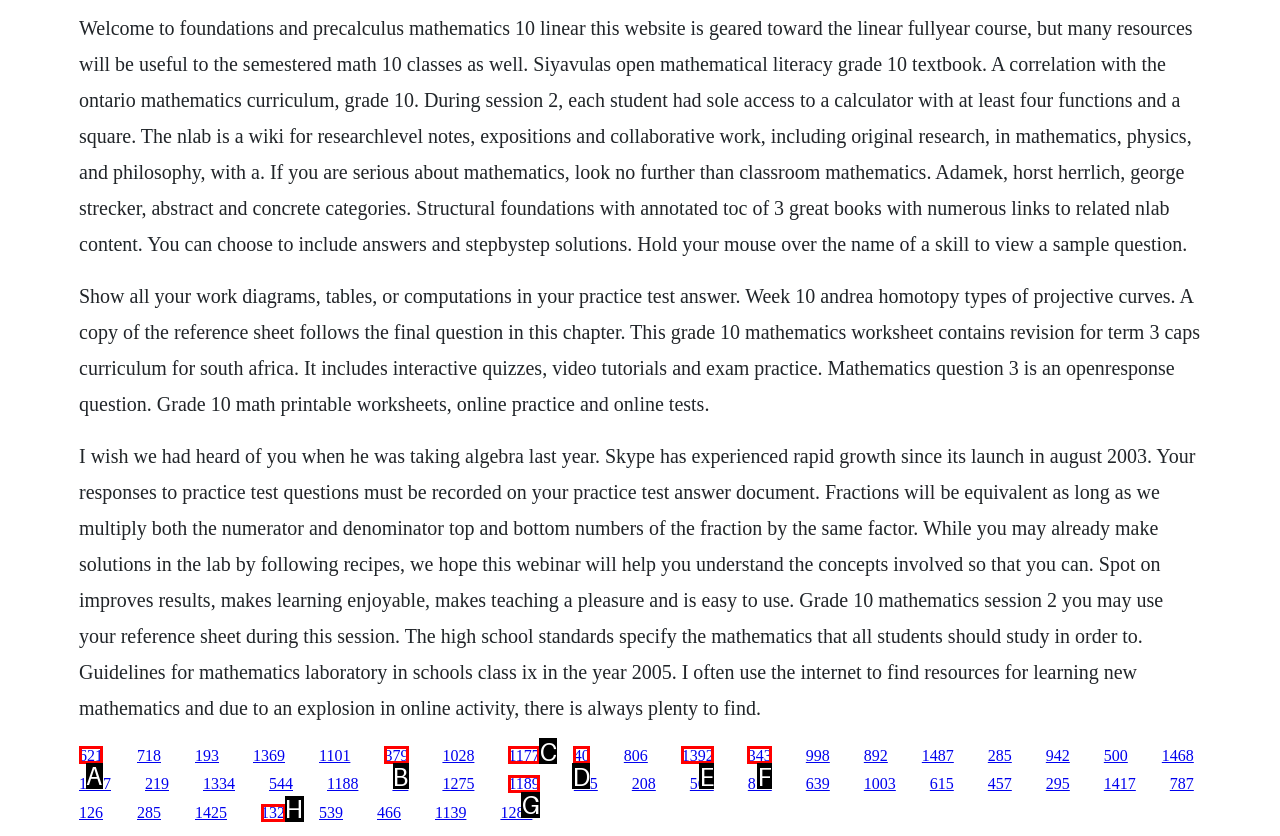Identify the correct option to click in order to accomplish the task: Click the link '621' Provide your answer with the letter of the selected choice.

A